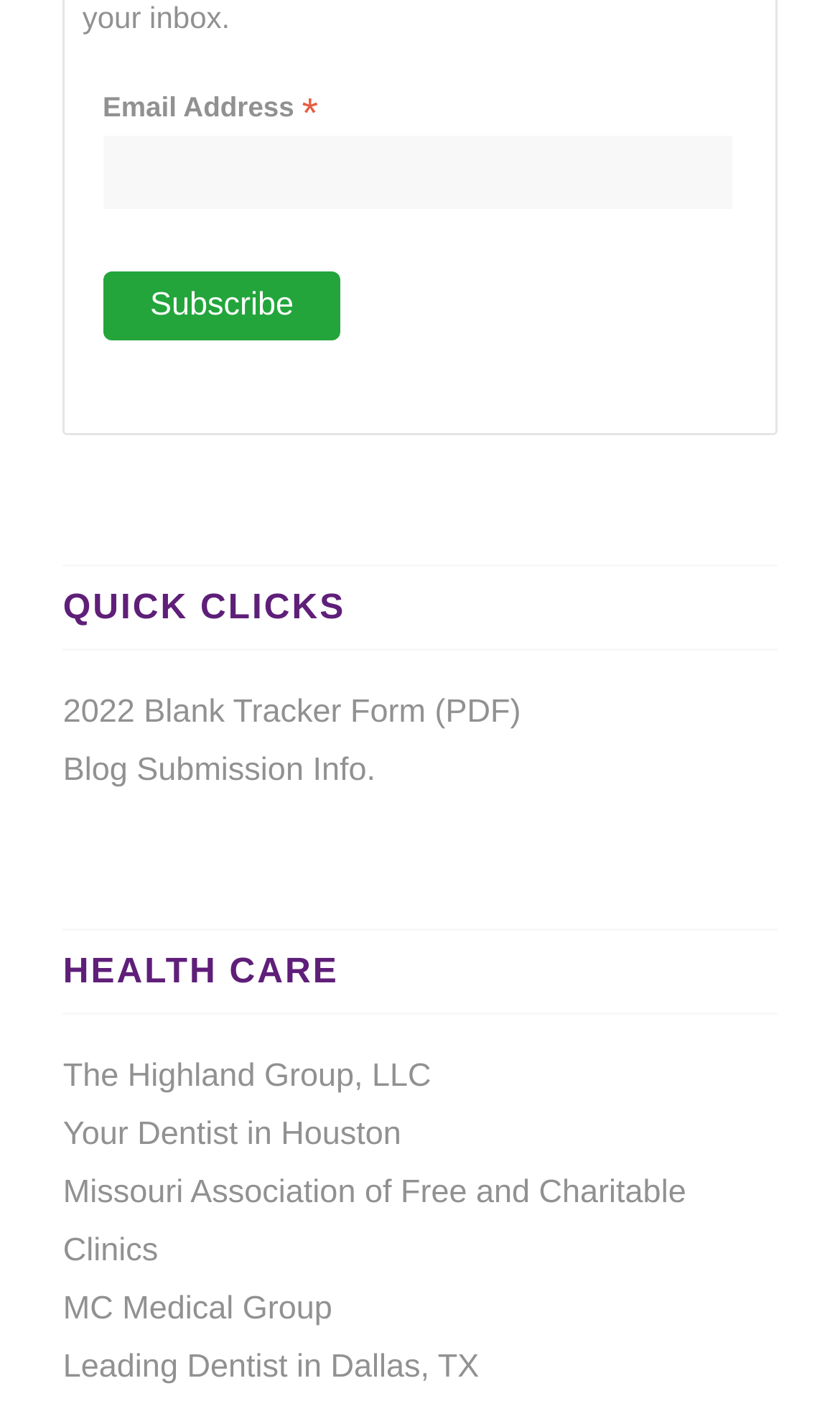Identify the bounding box for the UI element that is described as follows: "parent_node: Email Address * name="EMAIL"".

[0.122, 0.095, 0.871, 0.147]